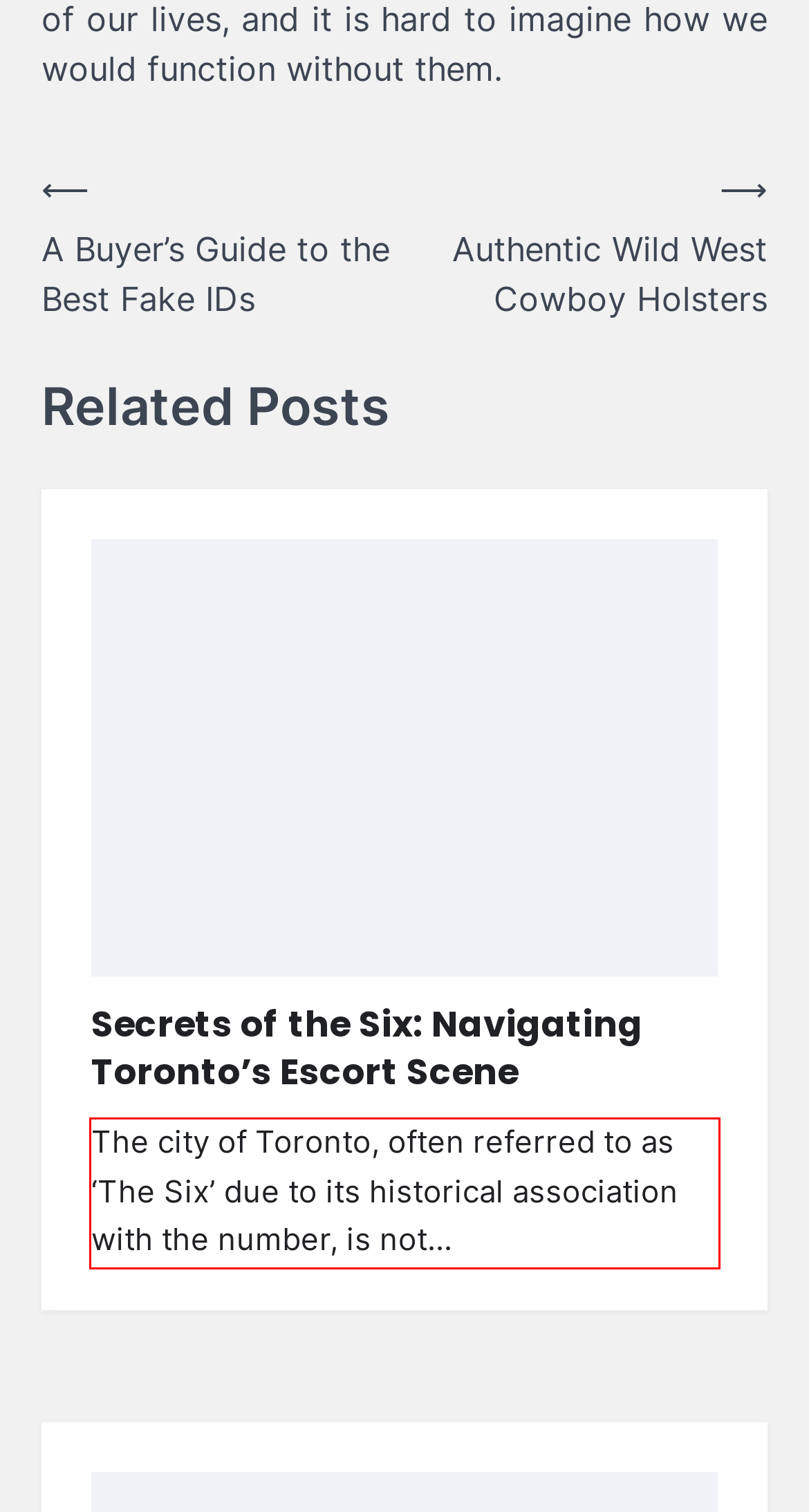Please identify the text within the red rectangular bounding box in the provided webpage screenshot.

The city of Toronto, often referred to as ‘The Six’ due to its historical association with the number, is not…